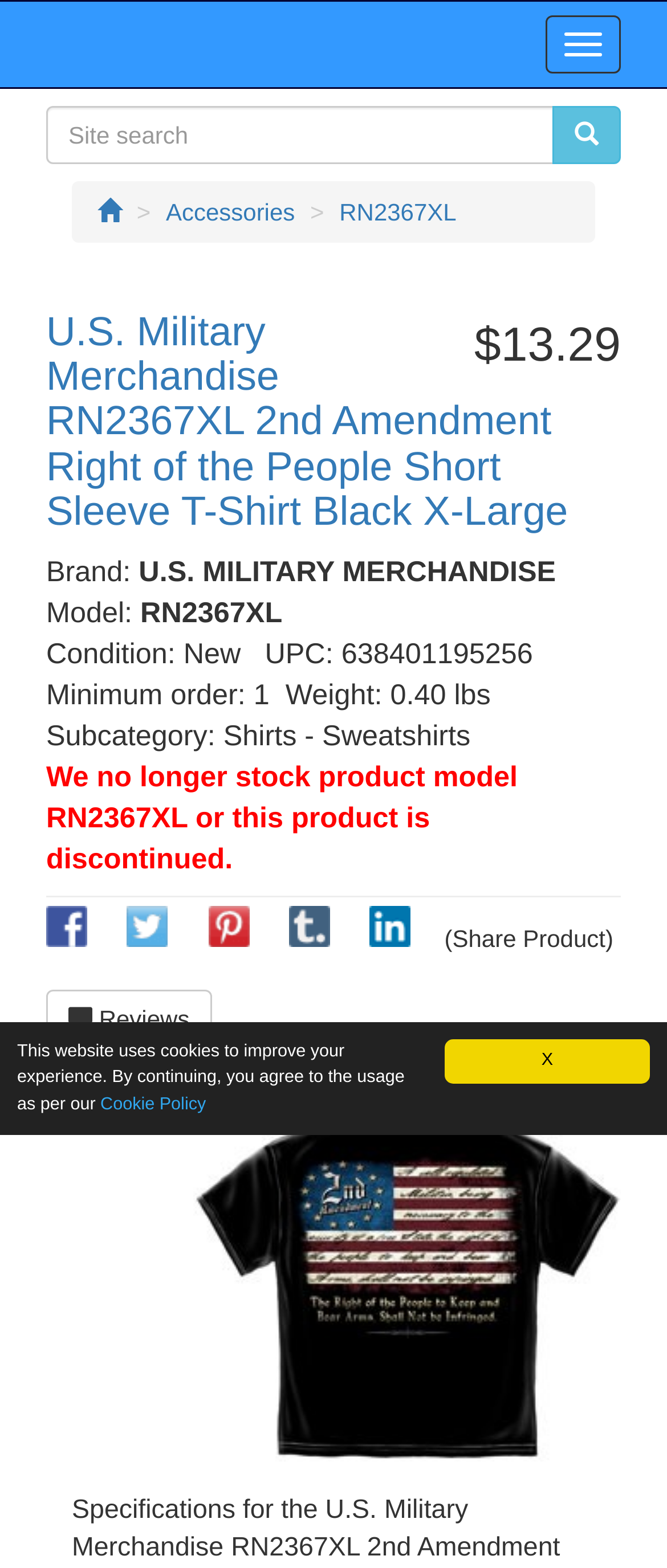Extract the heading text from the webpage.

U.S. Military Merchandise RN2367XL 2nd Amendment Right of the People Short Sleeve T-Shirt Black X-Large